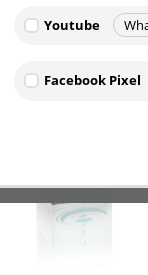What type of interface elements are present in the layout?
Using the image, respond with a single word or phrase.

User interface elements